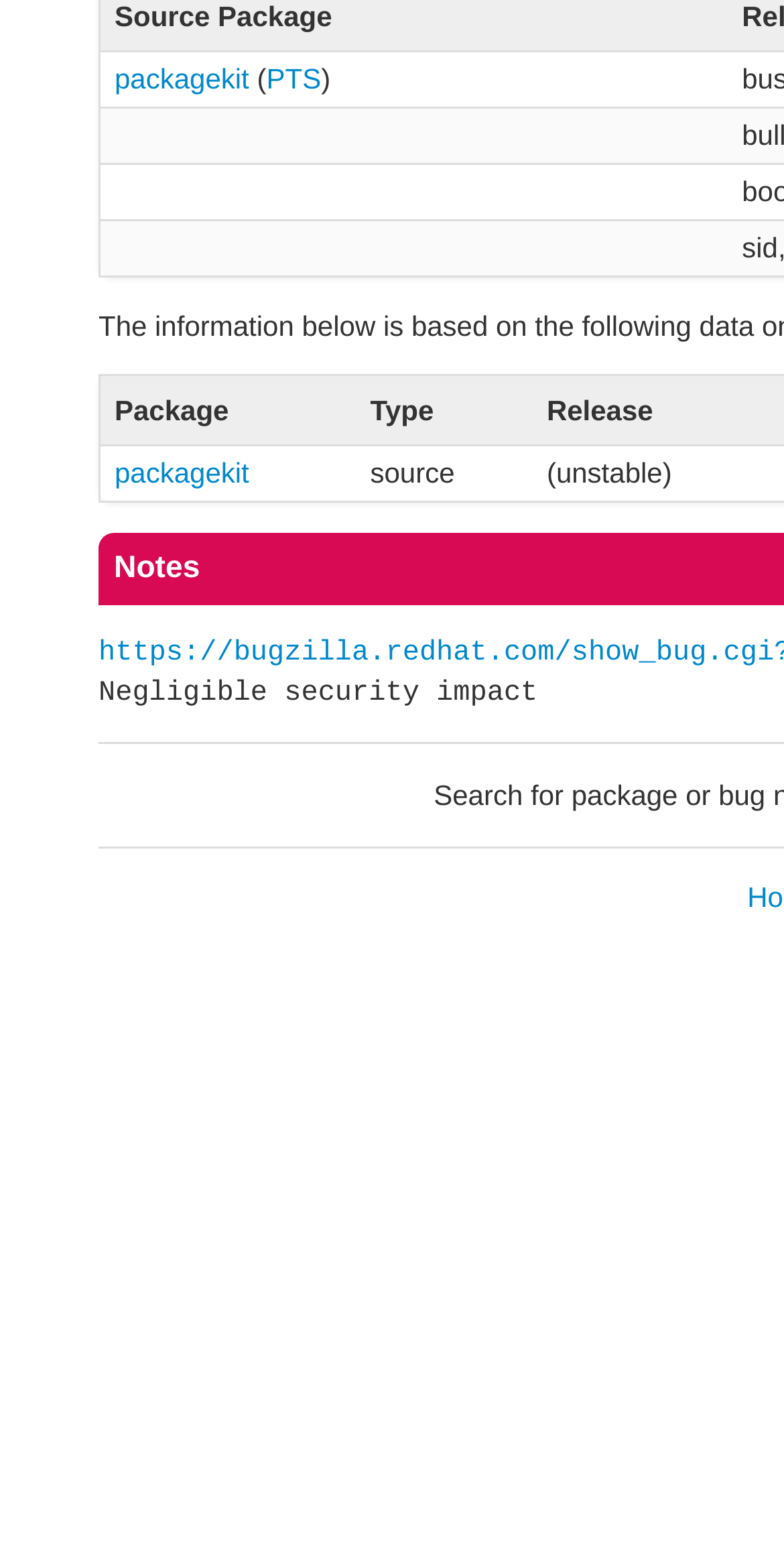Calculate the bounding box coordinates of the UI element given the description: "packagekit".

[0.146, 0.04, 0.318, 0.061]